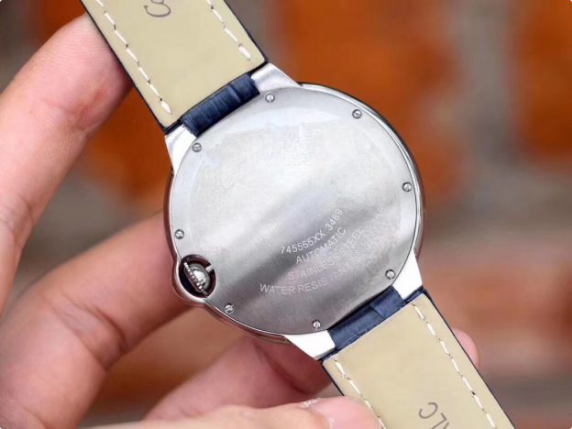What is the model number of the watch?
Provide a detailed answer to the question, using the image to inform your response.

The model number is engraved on the back of the watch, as mentioned in the caption, and it is 745586X 3139.